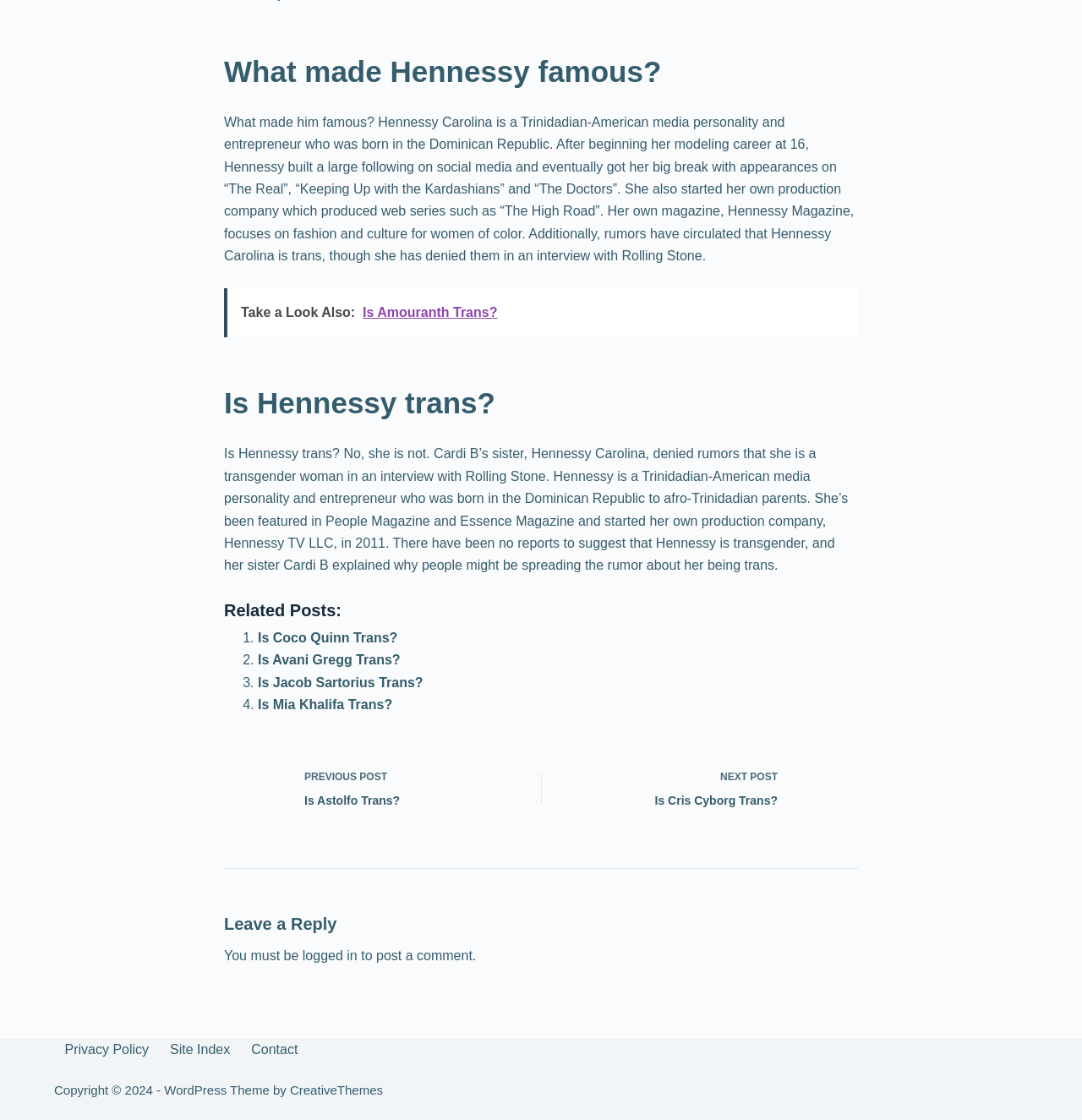Can you find the bounding box coordinates for the element to click on to achieve the instruction: "Check out the related post about Is Amouranth Trans?"?

[0.207, 0.257, 0.793, 0.301]